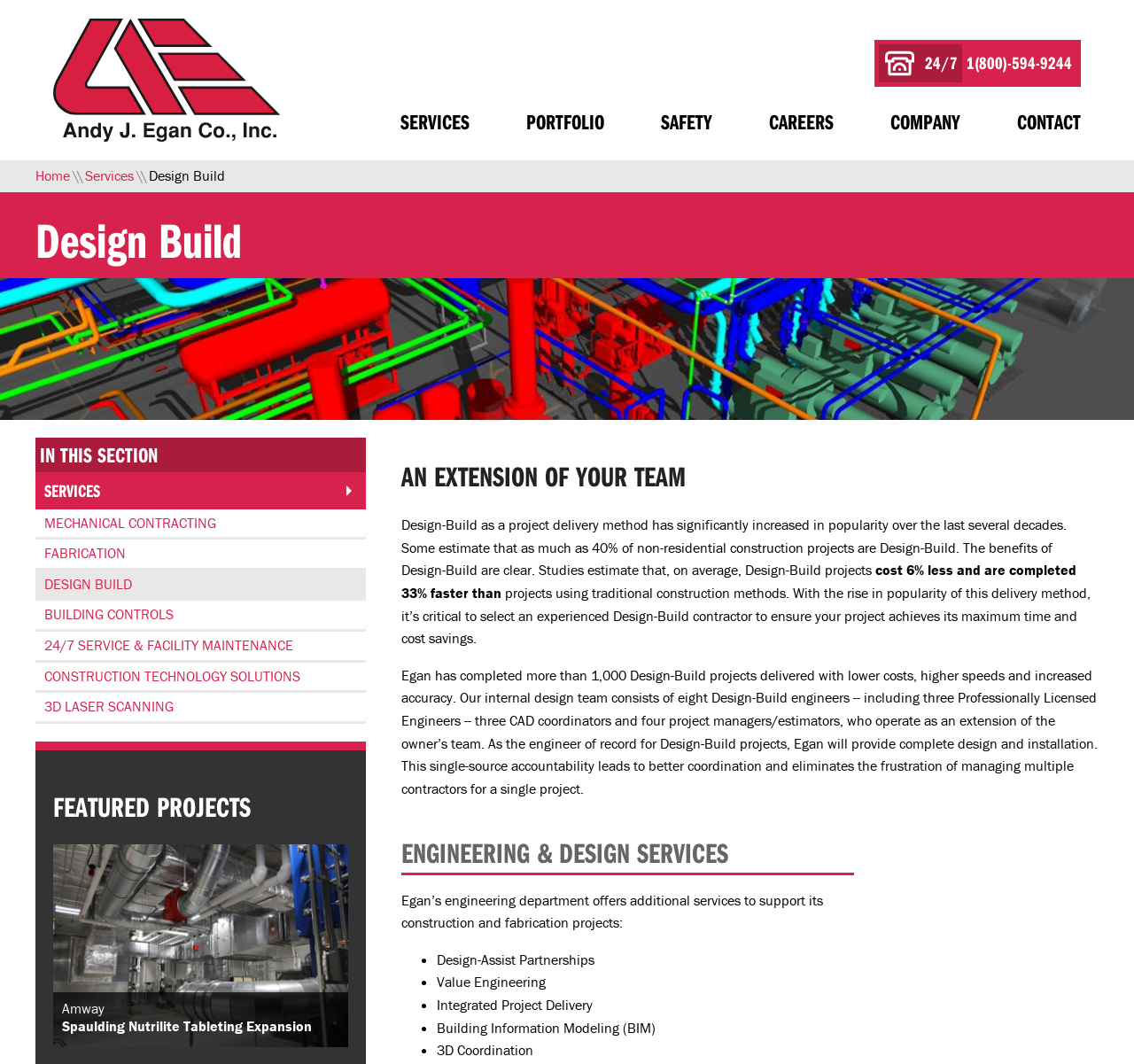Locate the bounding box coordinates of the segment that needs to be clicked to meet this instruction: "Navigate to the 'Design Build' section".

[0.131, 0.157, 0.198, 0.173]